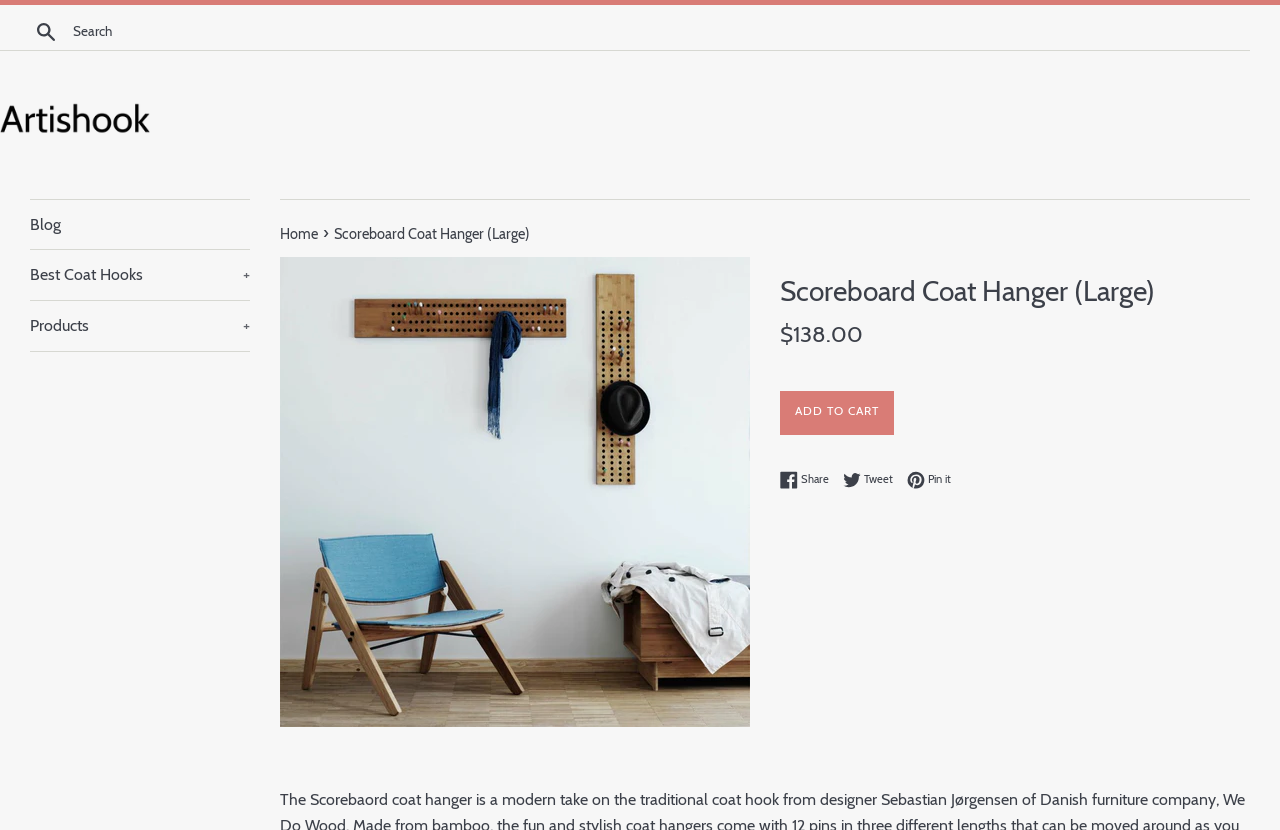Determine the bounding box coordinates of the clickable region to carry out the instruction: "Explore the blog".

[0.023, 0.241, 0.195, 0.3]